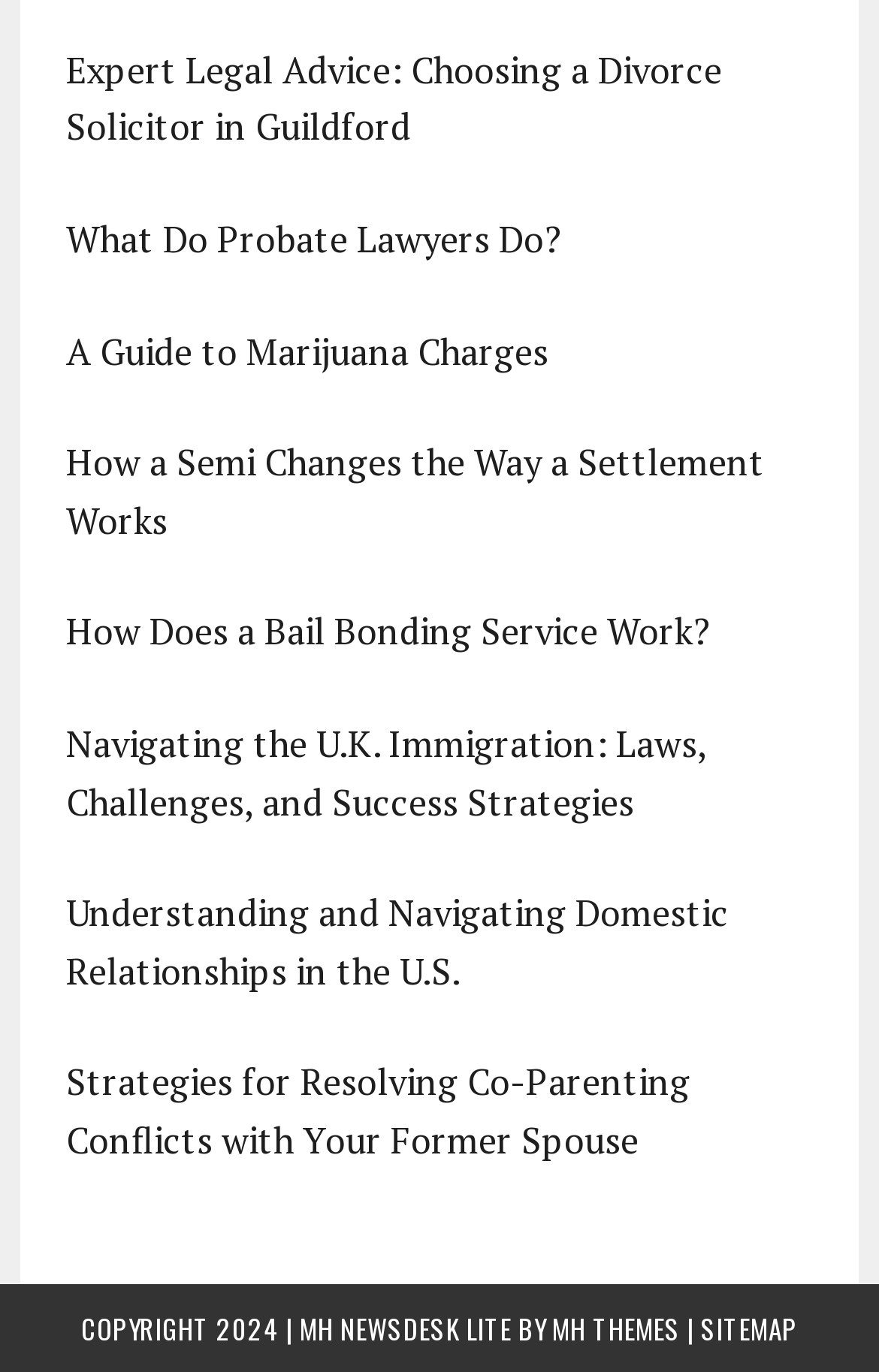Please locate the UI element described by "A Guide to Marijuana Charges" and provide its bounding box coordinates.

[0.075, 0.237, 0.624, 0.274]